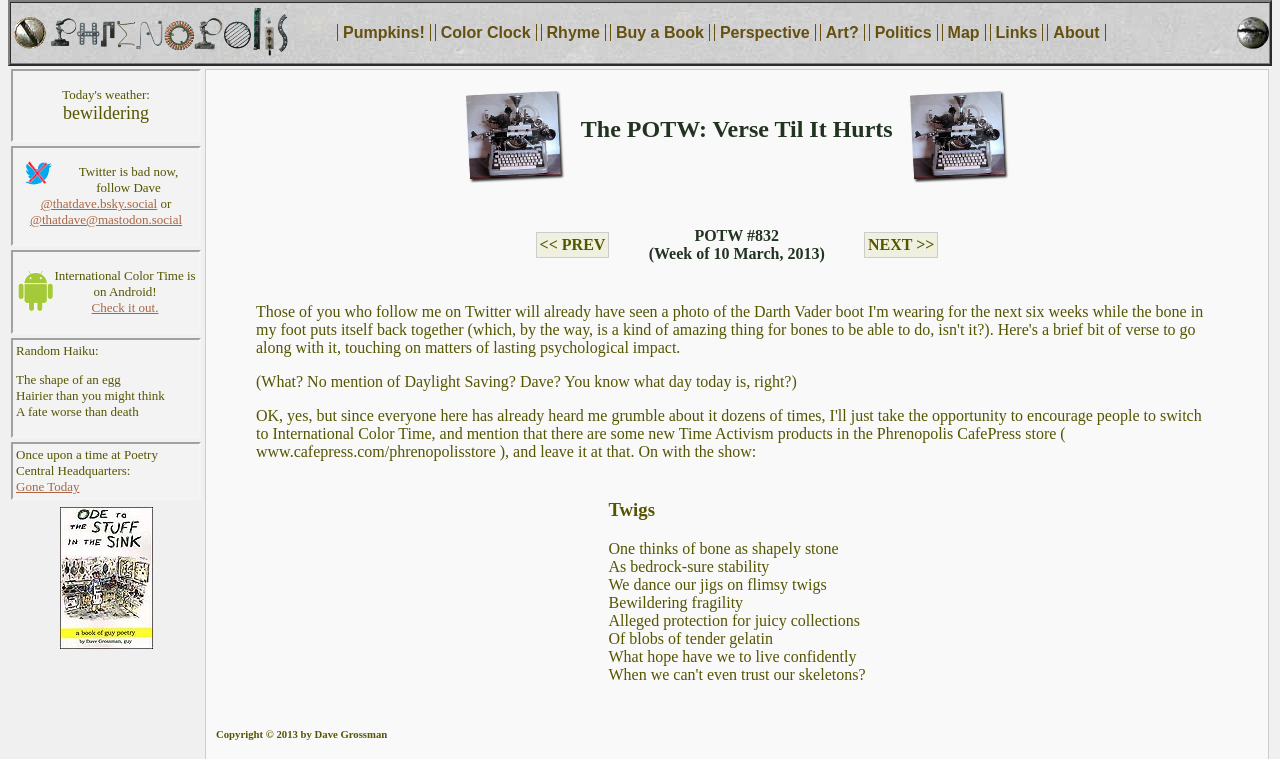Please identify the bounding box coordinates of the region to click in order to complete the given instruction: "Visit the page of Gone Today". The coordinates should be four float numbers between 0 and 1, i.e., [left, top, right, bottom].

[0.012, 0.631, 0.062, 0.651]